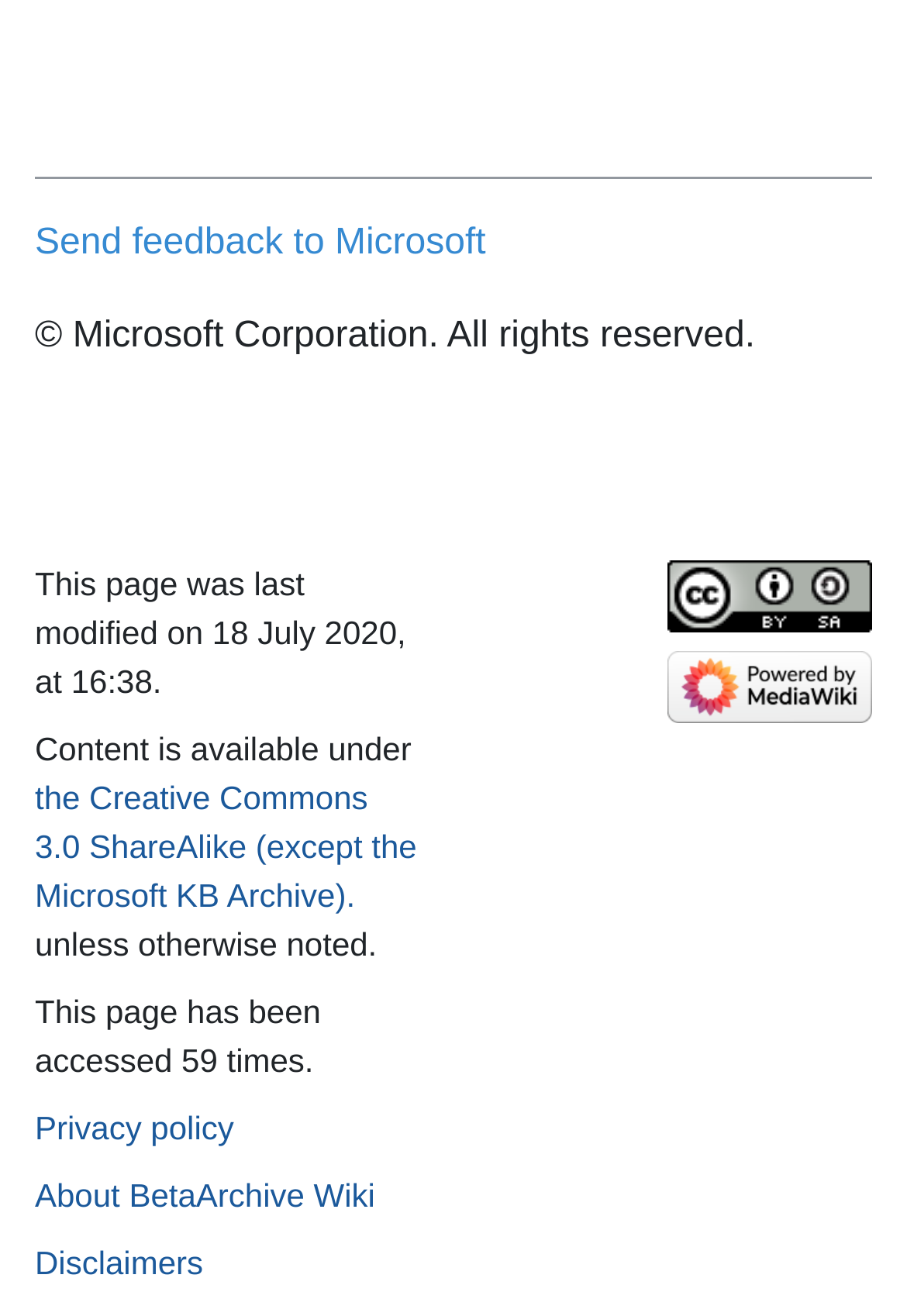Find and provide the bounding box coordinates for the UI element described here: "alt="Powered by MediaWiki"". The coordinates should be given as four float numbers between 0 and 1: [left, top, right, bottom].

[0.736, 0.506, 0.962, 0.534]